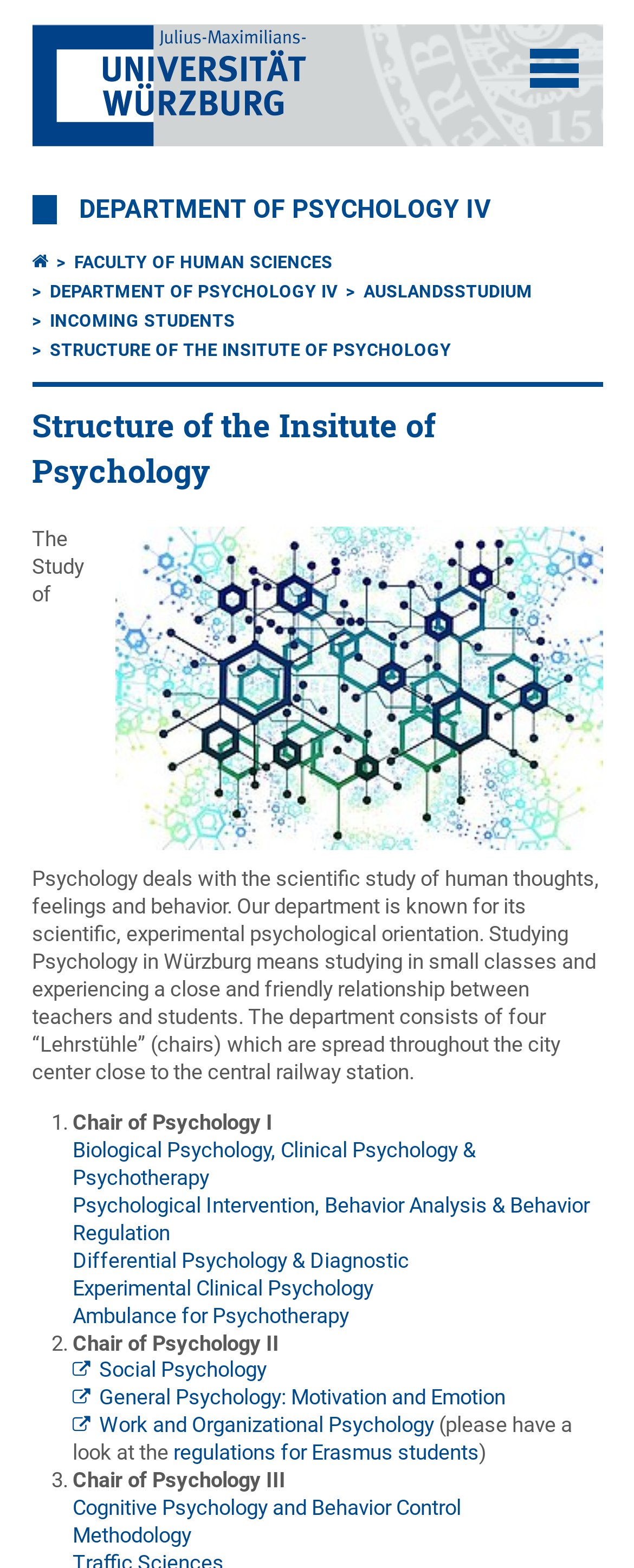Write a detailed summary of the webpage.

The webpage is about the structure of the Institute of Psychology, specifically the Department of Psychology IV. At the top right corner, there is a link to open or close navigation. On the top left, there is a link to the start page, accompanied by an image. Below this, there is a prominent link to the Department of Psychology IV.

On the left side, there is a navigation menu with parent pages, including links to the Faculty of Human Sciences, Department of Psychology IV, Auslandsstudium, Incoming Students, and Structure of the Institute of Psychology.

The main content of the page is divided into sections. The first section has a heading "Structure of the Institute of Psychology" and provides an introduction to the study of psychology, highlighting the department's scientific and experimental orientation. Below this, there is a figure, which is not described.

The next section lists the four "Lehrstühle" (chairs) of the department, each with a brief description and links to more information. The chairs are listed in a numbered format, with each chair having multiple links to specific areas of study. The chairs are: Chair of Psychology I, Chair of Psychology II, and two more instances of Chair of Psychology II. The links provide more information on topics such as biological psychology, clinical psychology, social psychology, and work and organizational psychology.

Overall, the webpage provides an overview of the structure and focus of the Department of Psychology IV, with links to more detailed information on the various areas of study within the department.